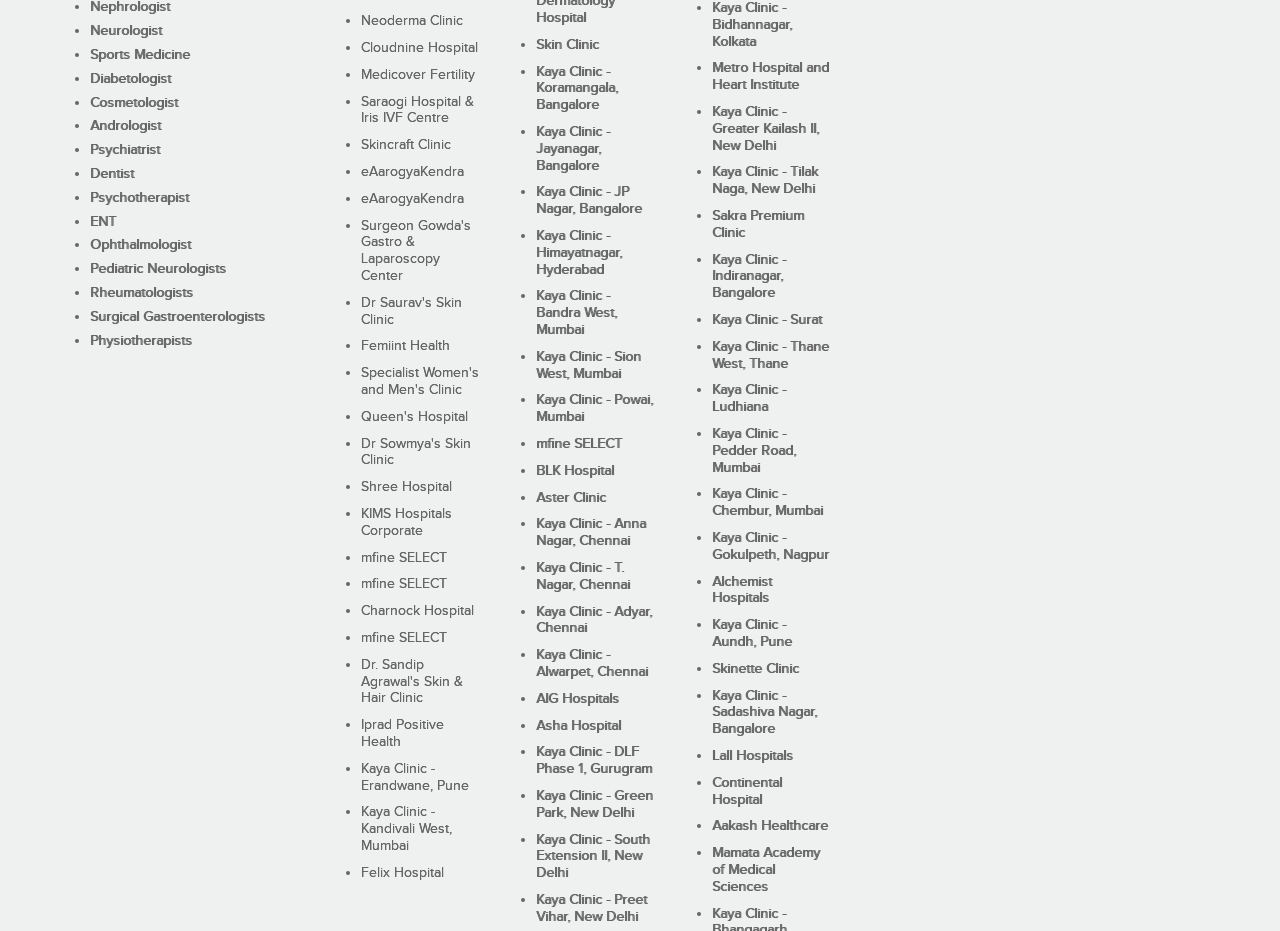Highlight the bounding box coordinates of the element that should be clicked to carry out the following instruction: "Explore ENT". The coordinates must be given as four float numbers ranging from 0 to 1, i.e., [left, top, right, bottom].

[0.07, 0.229, 0.091, 0.247]